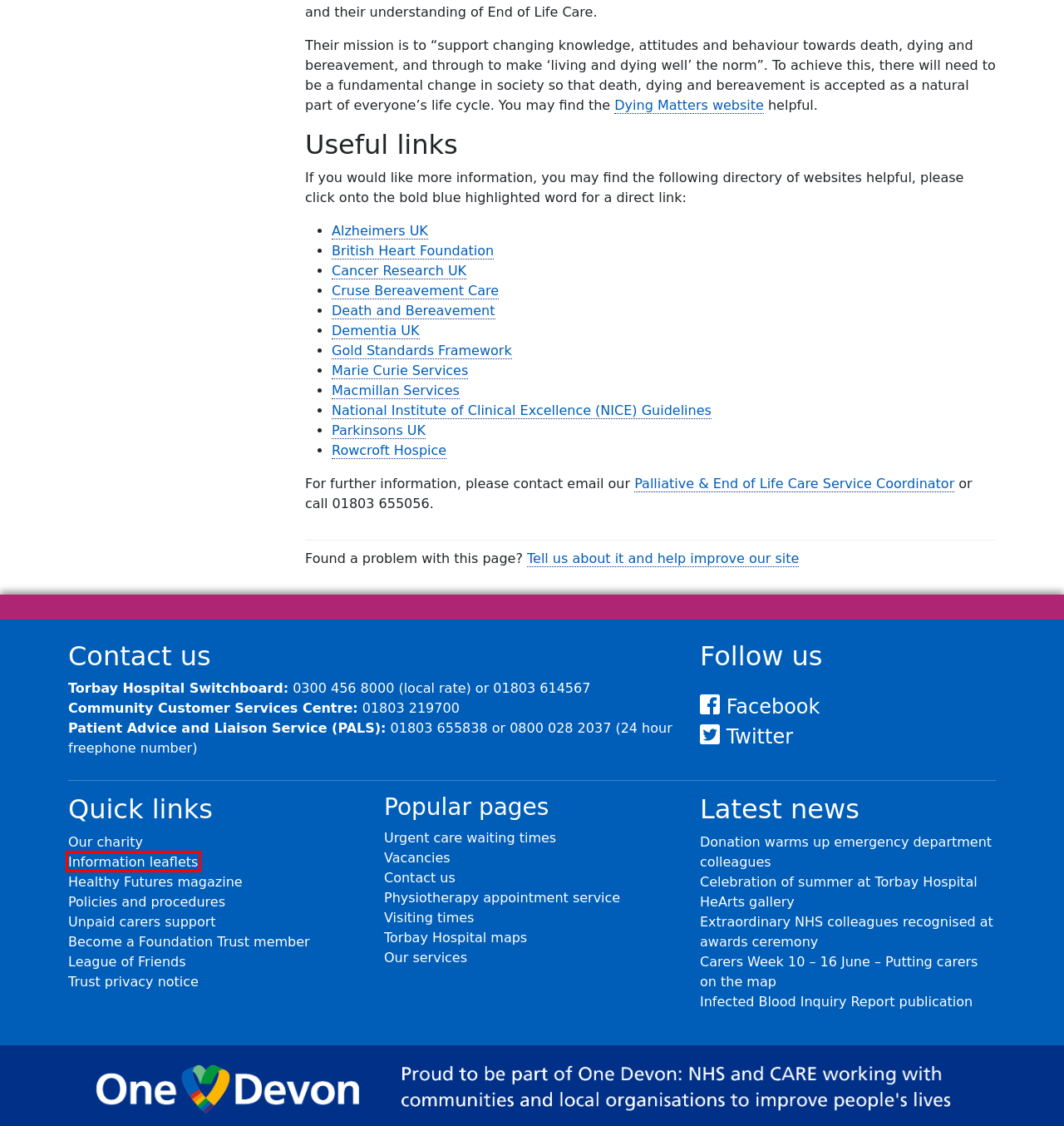After examining the screenshot of a webpage with a red bounding box, choose the most accurate webpage description that corresponds to the new page after clicking the element inside the red box. Here are the candidates:
A. League of Friends - Torbay and South Devon NHS Foundation Trust
B. Information leaflets - Torbay and South Devon NHS Foundation Trust
C. Dying with cancer | Cancer Research UK
D. Carers Week 10 - 16 June - Putting carers on the map - Torbay and South Devon NHS Foundation Trust
E. Vacancies - Torbay and South Devon NHS Foundation Trust
F. Physiotherapy appointment service - Torbay and South Devon NHS Foundation Trust
G. Visiting times - Torbay and South Devon NHS Foundation Trust
H. Contact form - Torbay and South Devon NHS Foundation Trust

B